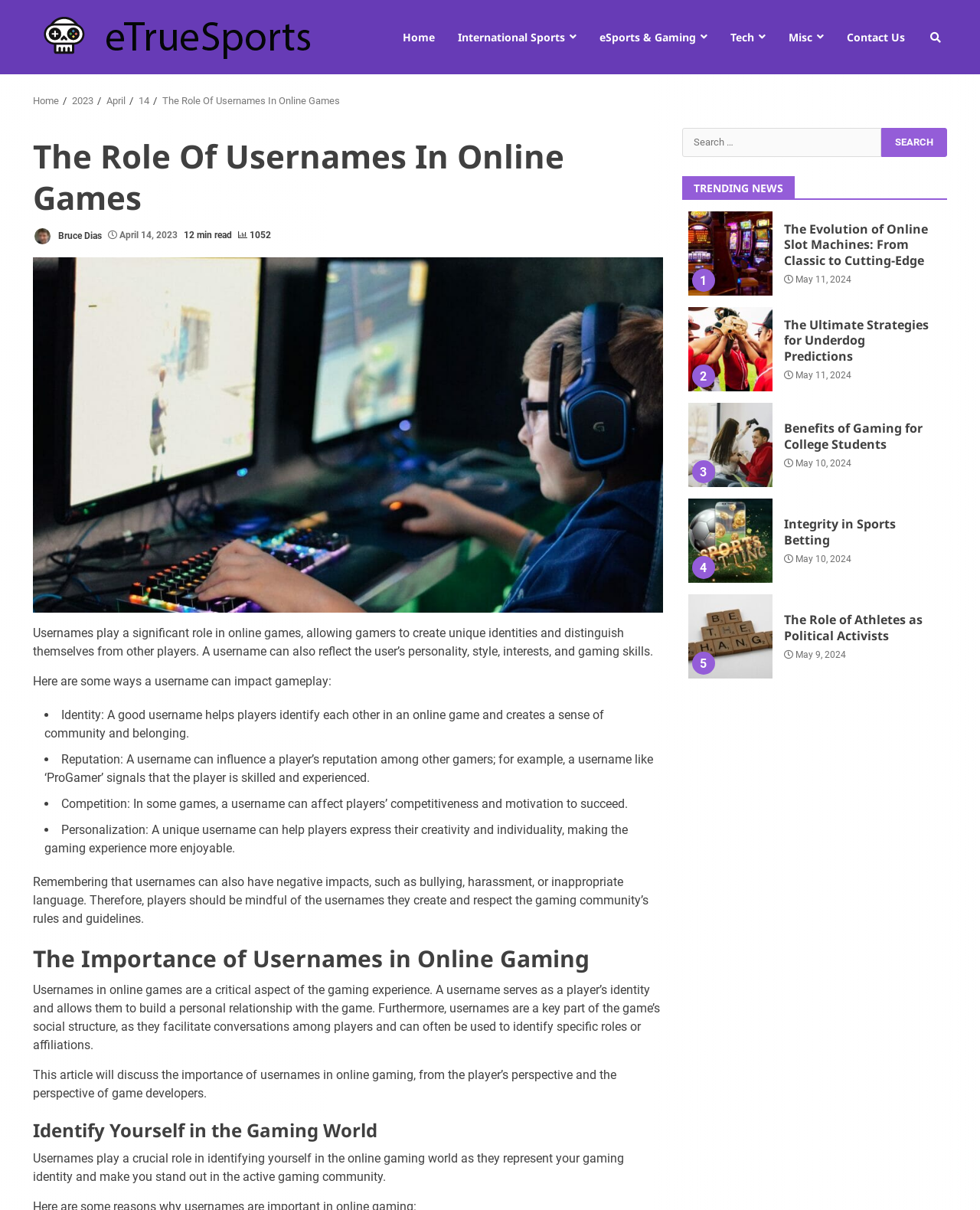What is the negative impact of usernames mentioned in the article?
Provide a detailed answer to the question using information from the image.

The webpage mentions that usernames can also have negative impacts, such as bullying, harassment, or inappropriate language. Therefore, players should be mindful of the usernames they create and respect the gaming community's rules and guidelines.